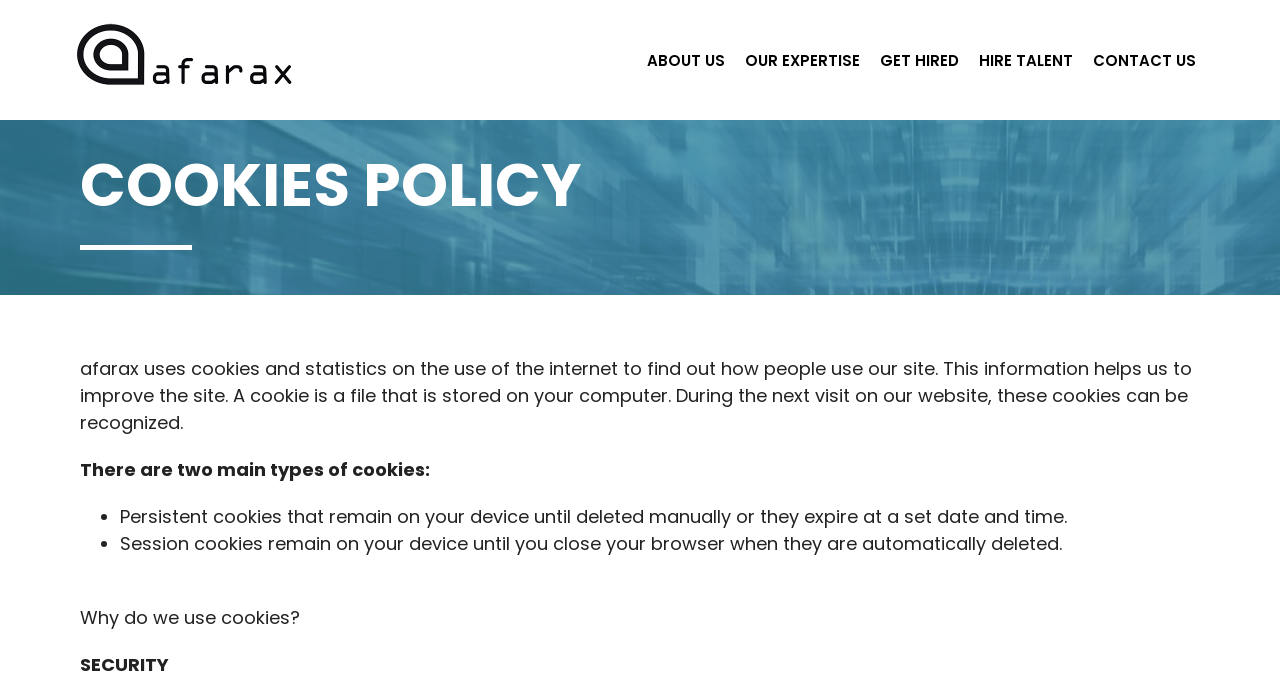What is stored on your computer when you visit afarax?
Answer with a single word or phrase, using the screenshot for reference.

A file